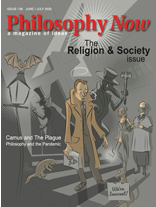Present an elaborate depiction of the scene captured in the image.

The image depicts the cover of **Philosophy Now**, Issue 138, titled "The Religion & Society Issue." The cover features a stylized illustration capturing elements of philosophical inquiry relevant to societal themes. A well-dressed figure stands prominently in the foreground, symbolizing the thinker amidst an atmosphere rich with symbolism—such as bats and shadowy figures in the background, evoking a sense of mystery and introspection. 

The title "Philosophy Now" is boldly displayed at the top, emphasizing the magazine's focus on contemporary ideas. Below the title, the issue number and date, "ISSUE 138" alongside "JUNE/JULY 2020," indicate the time frame of this publication. Additional text includes intriguing topics such as "Camus and The Plague" and "Philosophy and the Pandemic," highlighting the magazine's exploration of pressing philosophical questions in light of current events. This cover art reflects the magazine's mission to engage readers in thoughtful discussion on profound ideas influencing society today.